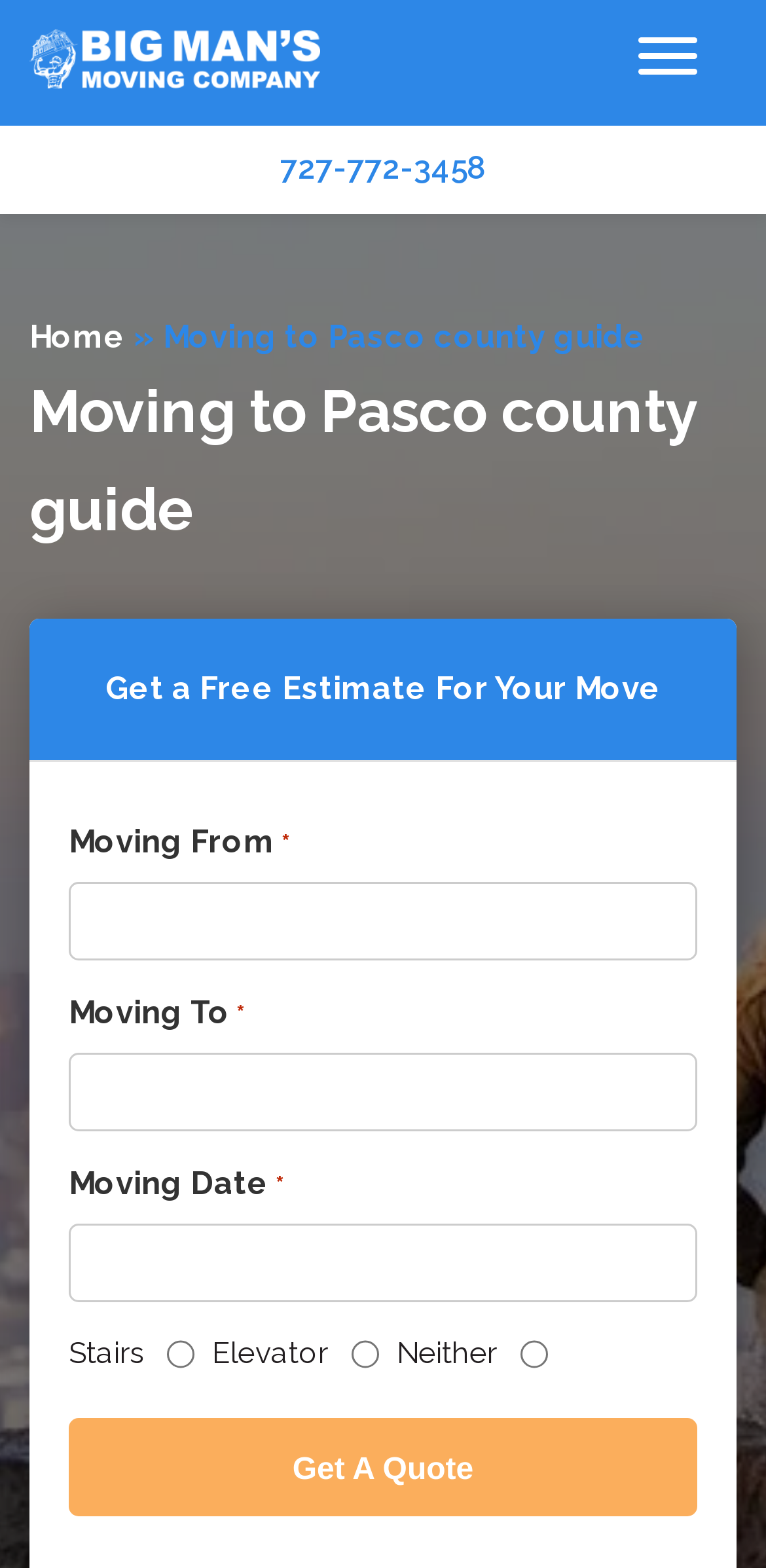Determine the bounding box coordinates for the clickable element required to fulfill the instruction: "Click the 'Big Man's Moving Company Florida' link". Provide the coordinates as four float numbers between 0 and 1, i.e., [left, top, right, bottom].

[0.038, 0.019, 0.418, 0.056]